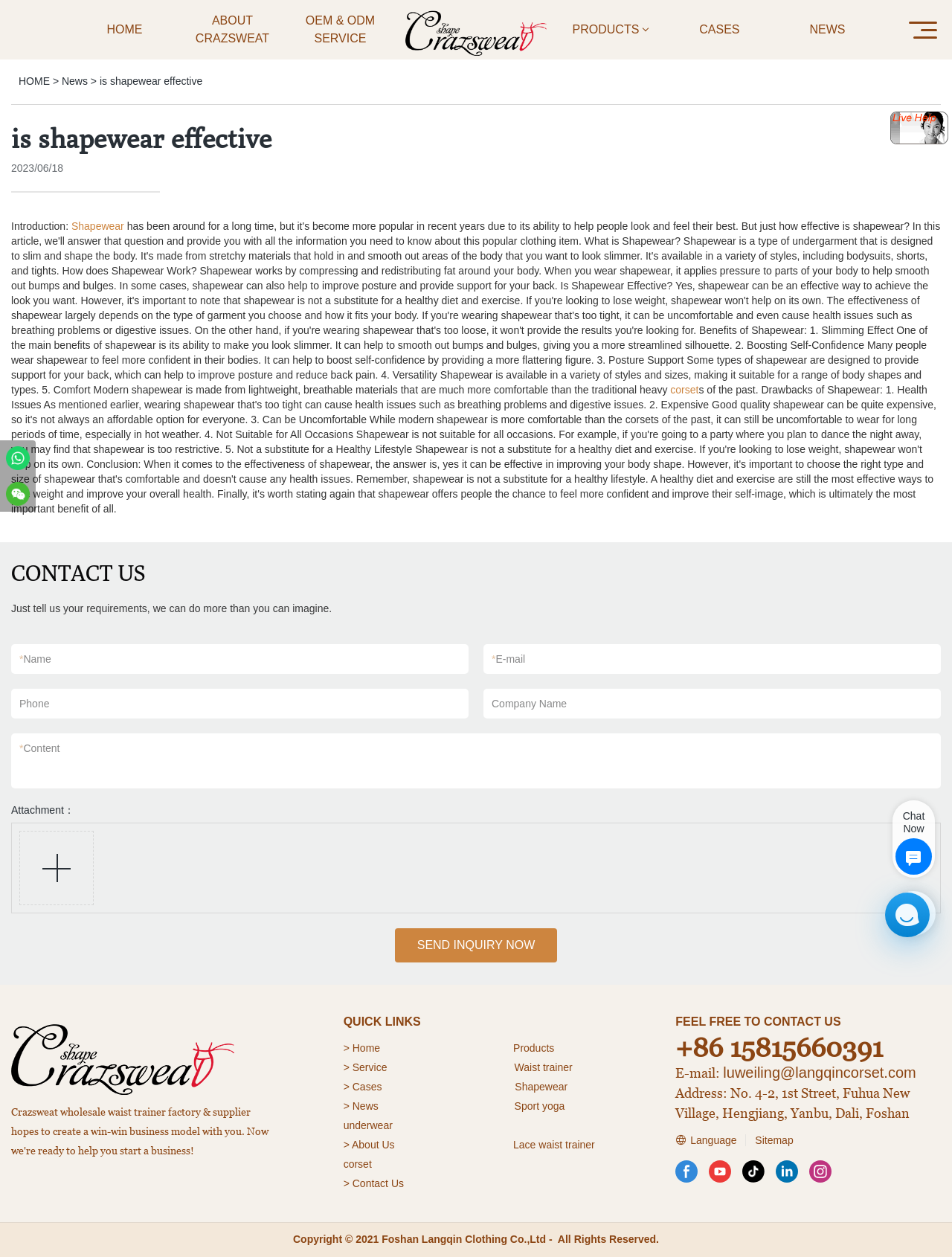Highlight the bounding box coordinates of the element that should be clicked to carry out the following instruction: "Click the 'HOME' link". The coordinates must be given as four float numbers ranging from 0 to 1, i.e., [left, top, right, bottom].

[0.076, 0.017, 0.185, 0.031]